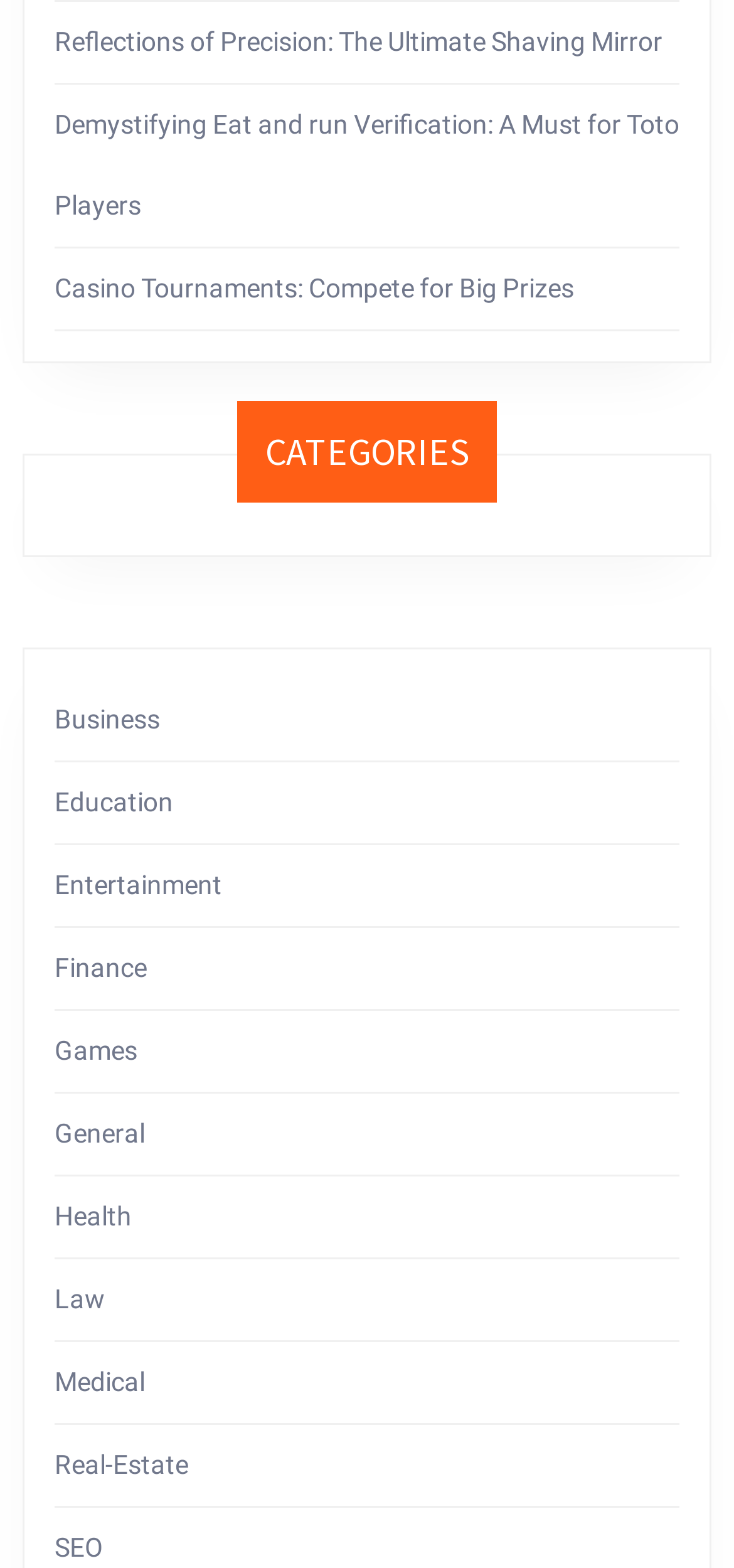Provide the bounding box coordinates for the area that should be clicked to complete the instruction: "Browse the 'Real-Estate' section".

[0.074, 0.924, 0.256, 0.943]